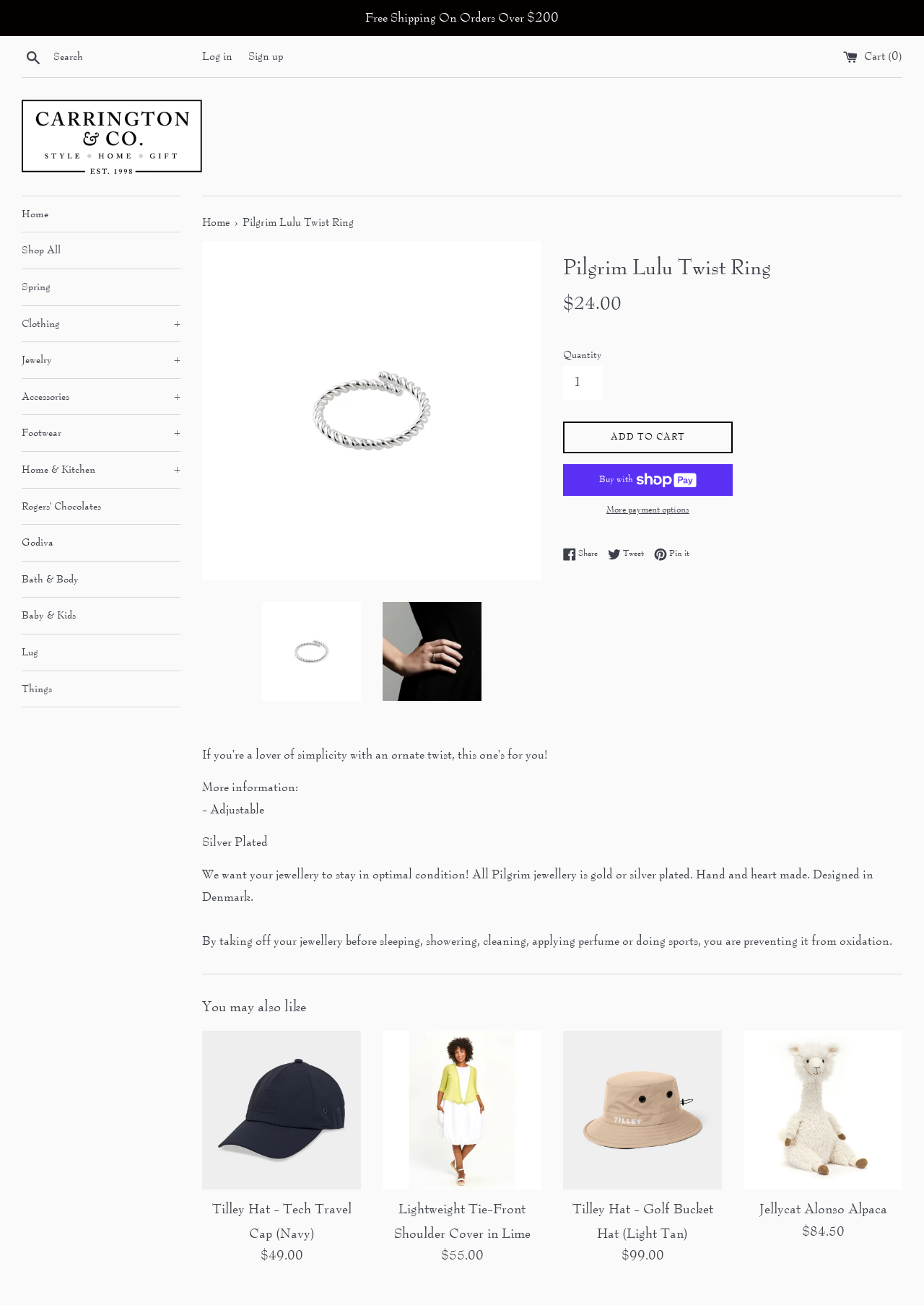What is recommended to prevent oxidation of the jewellery?
Based on the screenshot, give a detailed explanation to answer the question.

In the product details section, it is recommended to take off jewellery before sleeping, showering, cleaning, applying perfume, or doing sports to prevent oxidation of the jewellery.